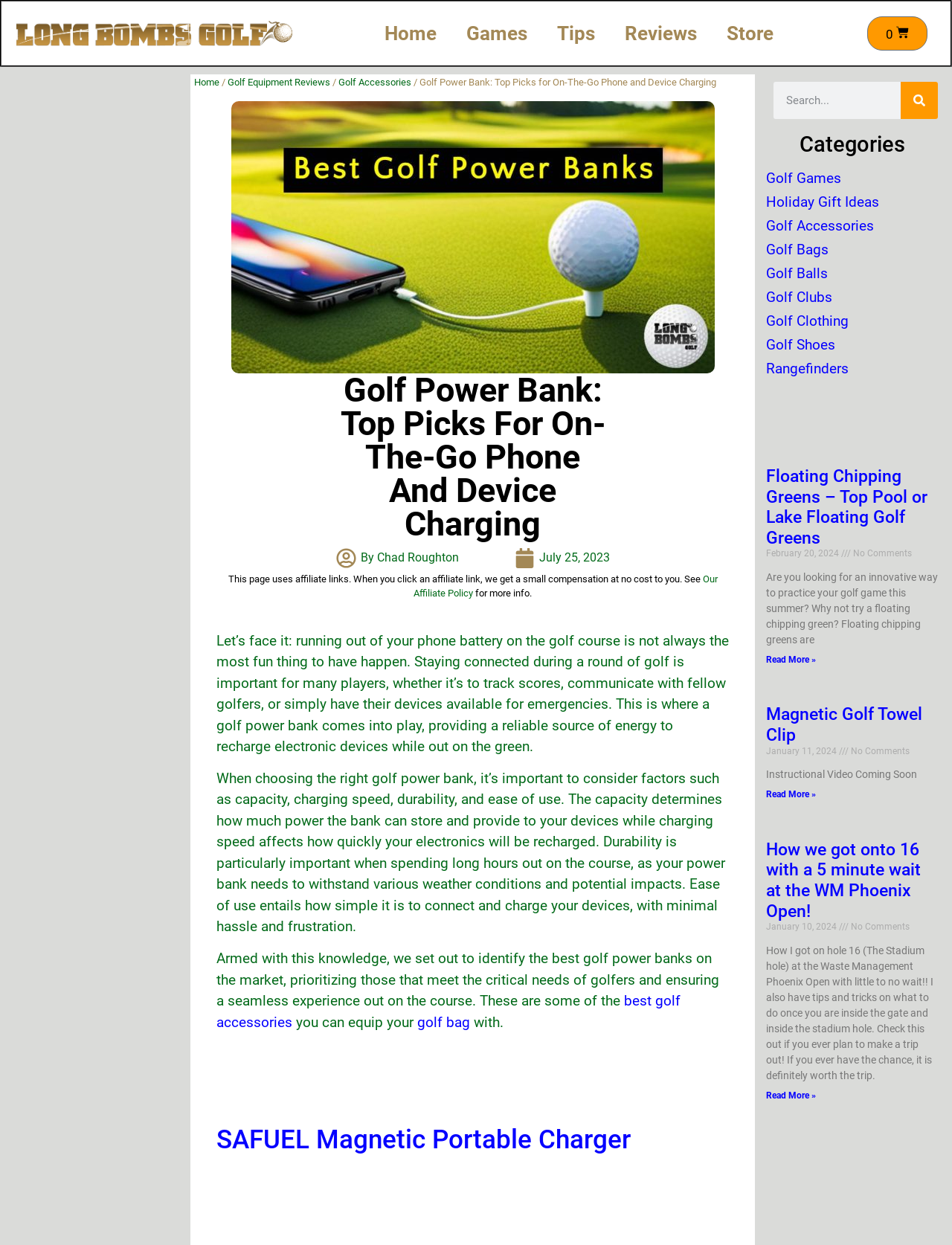Find the bounding box coordinates of the area that needs to be clicked in order to achieve the following instruction: "View the 'Golf Power Bank: Top Picks for On-The-Go Phone and Device Charging' article". The coordinates should be specified as four float numbers between 0 and 1, i.e., [left, top, right, bottom].

[0.356, 0.3, 0.637, 0.434]